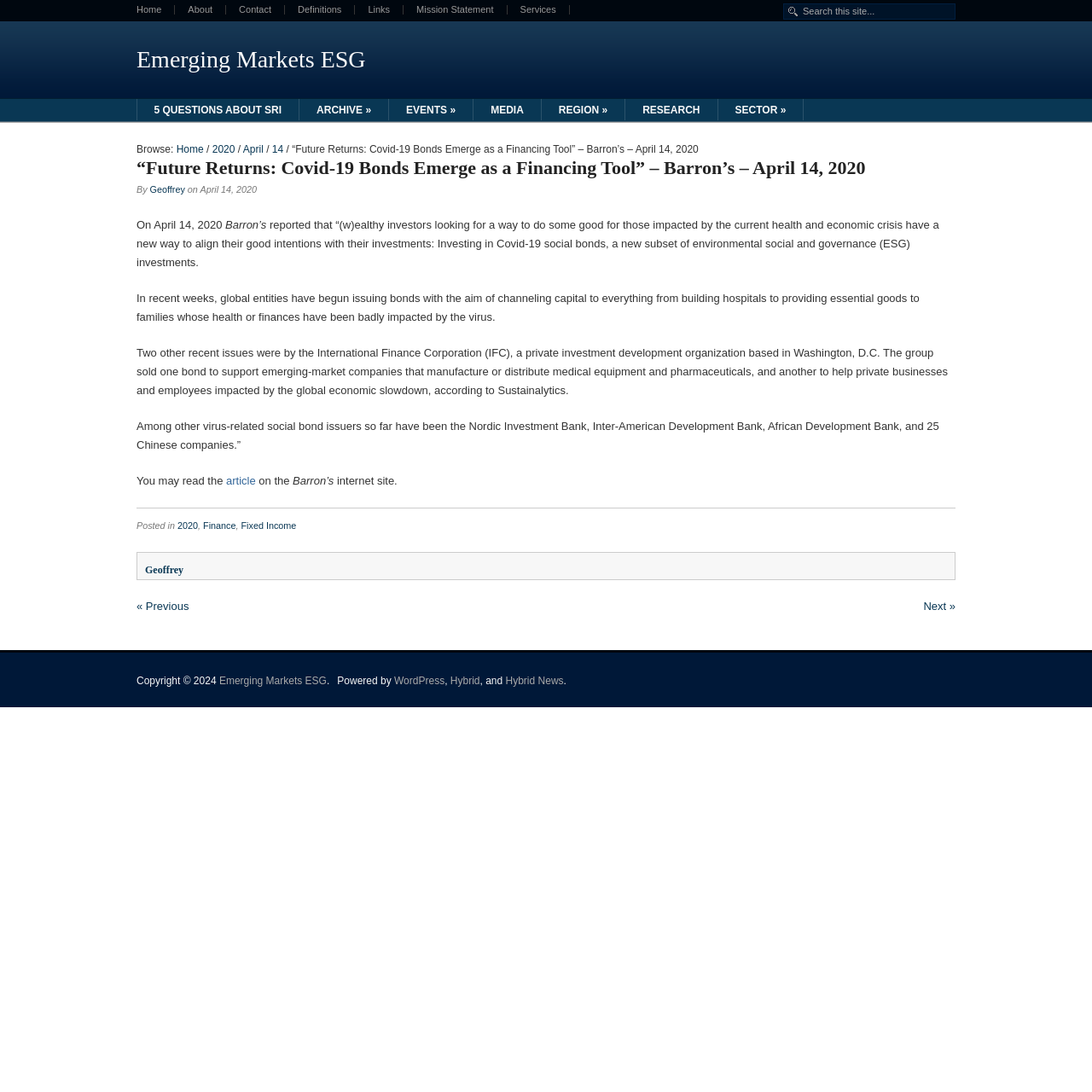What is the name of the publication that reported this article?
Look at the screenshot and give a one-word or phrase answer.

Barron's